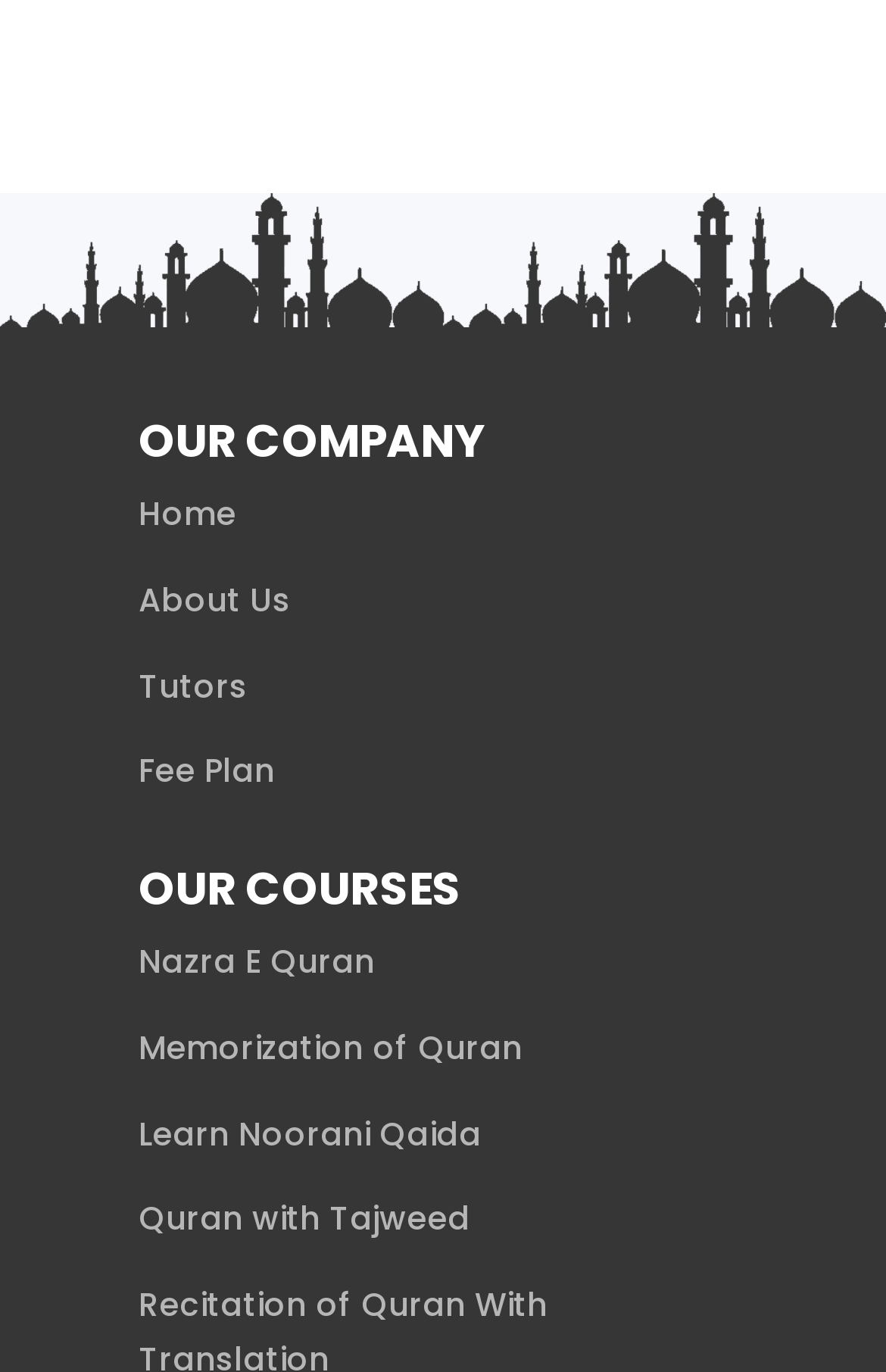Identify the bounding box coordinates of the region that needs to be clicked to carry out this instruction: "go to home page". Provide these coordinates as four float numbers ranging from 0 to 1, i.e., [left, top, right, bottom].

[0.156, 0.358, 0.267, 0.391]